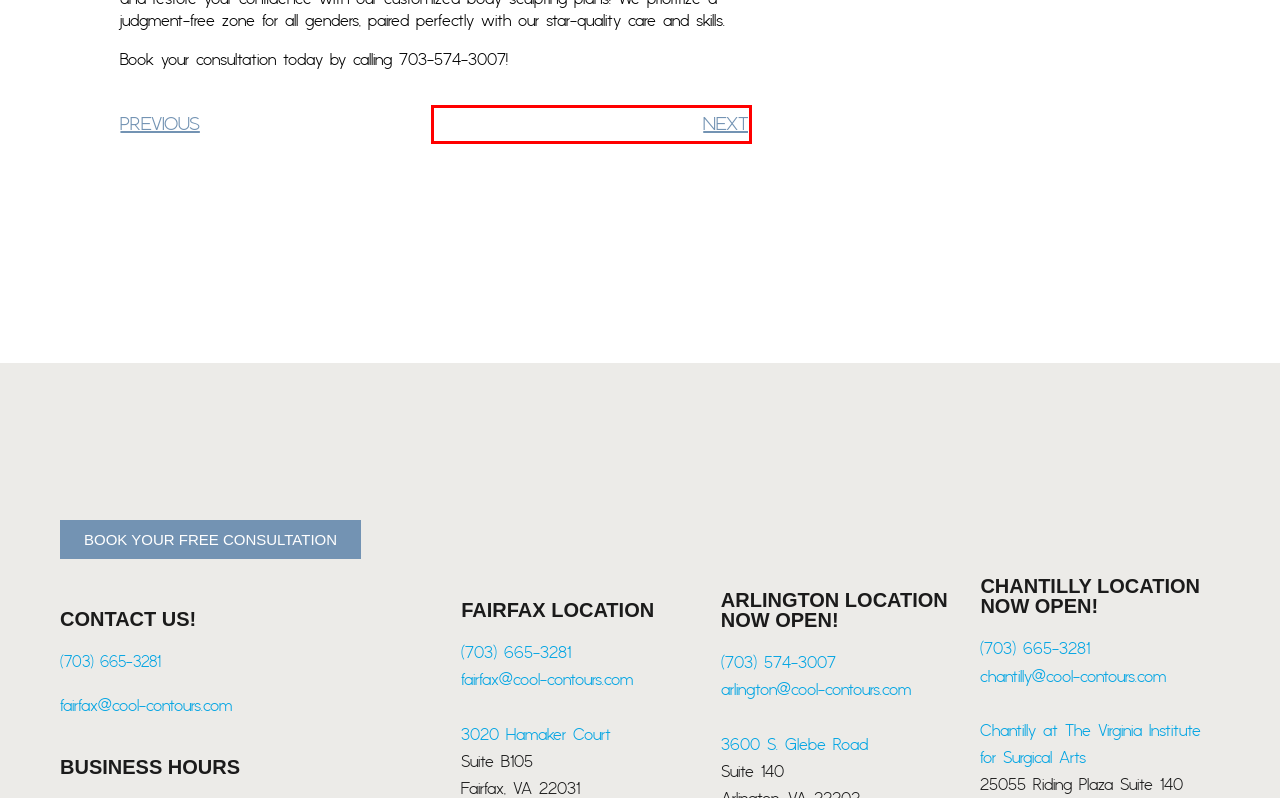Look at the screenshot of a webpage where a red rectangle bounding box is present. Choose the webpage description that best describes the new webpage after clicking the element inside the red bounding box. Here are the candidates:
A. Blog - Cool Contours
B. CoolTone - Cool Contours
C. CoolSculpting - Cool Contours
D. Does CoolSculpting Really Flatten Your Stomach and Provide the Results It Claims? - Cool Contours
E. Unlocking 8 Advantages of Unlimited CoolSculpting in DC - Cool Contours
F. Privacy Policy - Cool Contours
G. In-Person Consultation - Cool Contours
H. 9 Tips to Get the Best CoolSculpting Prices in DC - Cool Contours

D